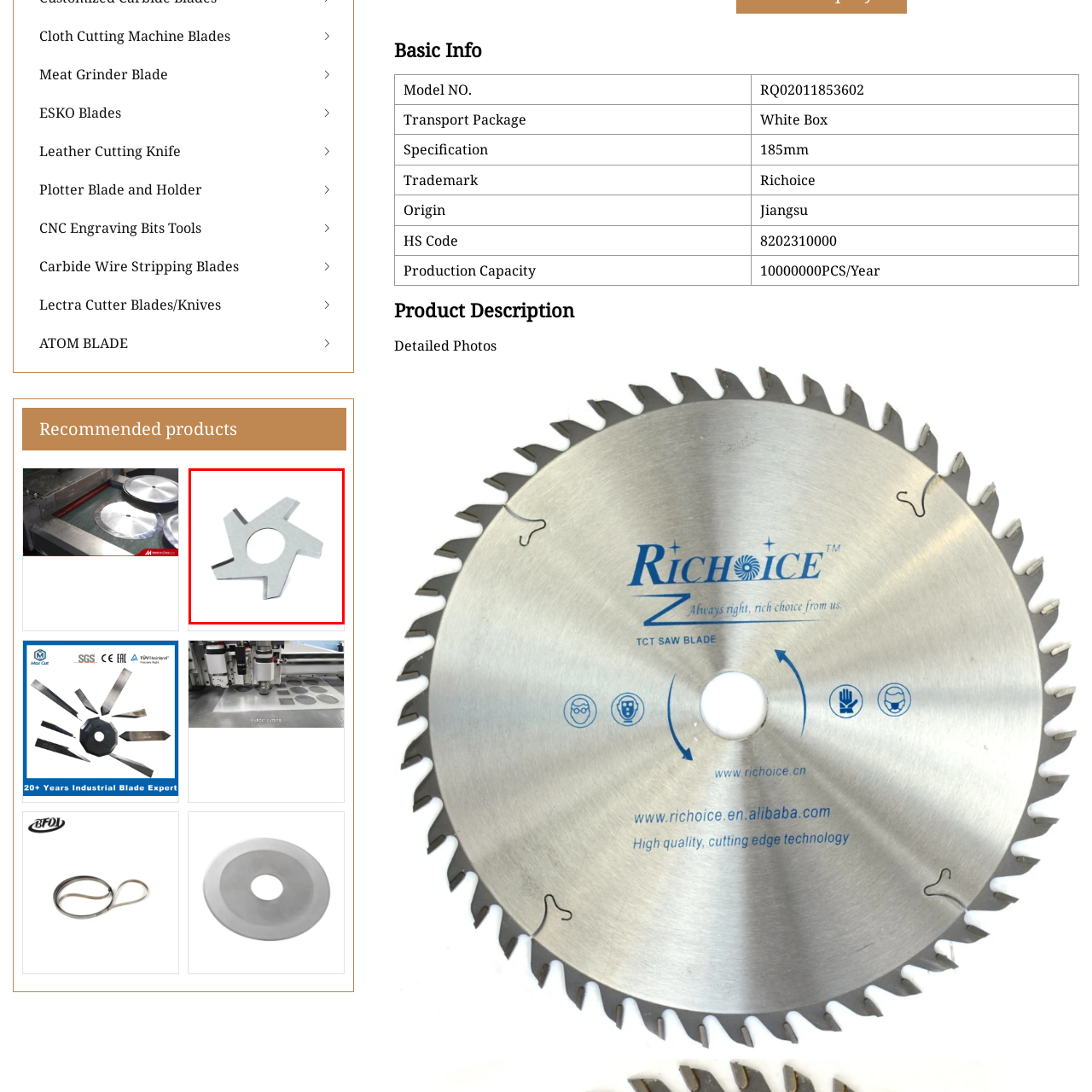Refer to the section enclosed in the red box, Where can this blade be used? Please answer briefly with a single word or phrase.

industrial or home kitchen